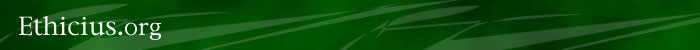Provide a thorough description of the image, including all visible elements.

The image features the logo of Ethicius.org, which prominently displays the website name "Ethicius.org" against a lush green background. The design is sleek and modern, with a clean font that enhances readability. In addition to its aesthetic appeal, the green backdrop symbolizes growth and care, reflecting the ethos of the Universal Ethician Church, which emphasizes ethical guidance and respect for creation. This online platform promotes interfaith dialogue and ethical teachings, encouraging visitors to explore inquiries about morality and ethics consistent with the beliefs shared by various spiritual traditions.